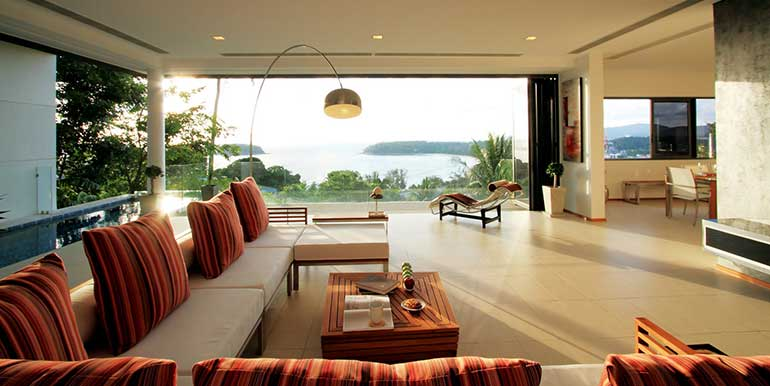Give a one-word or short phrase answer to the question: 
Is the lounge chair in the background straight-backed?

No